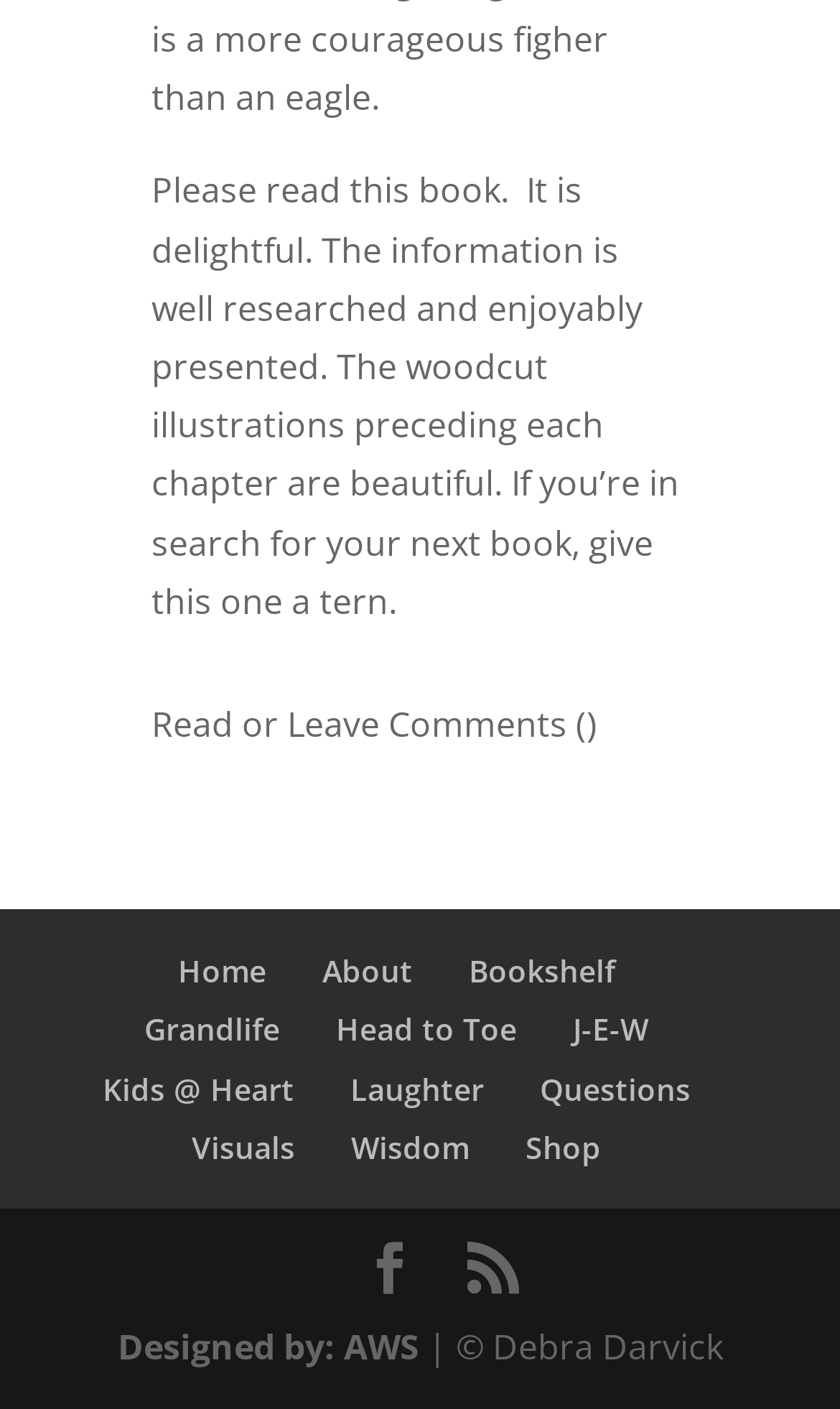Answer the following query with a single word or phrase:
How many social media links are there?

2